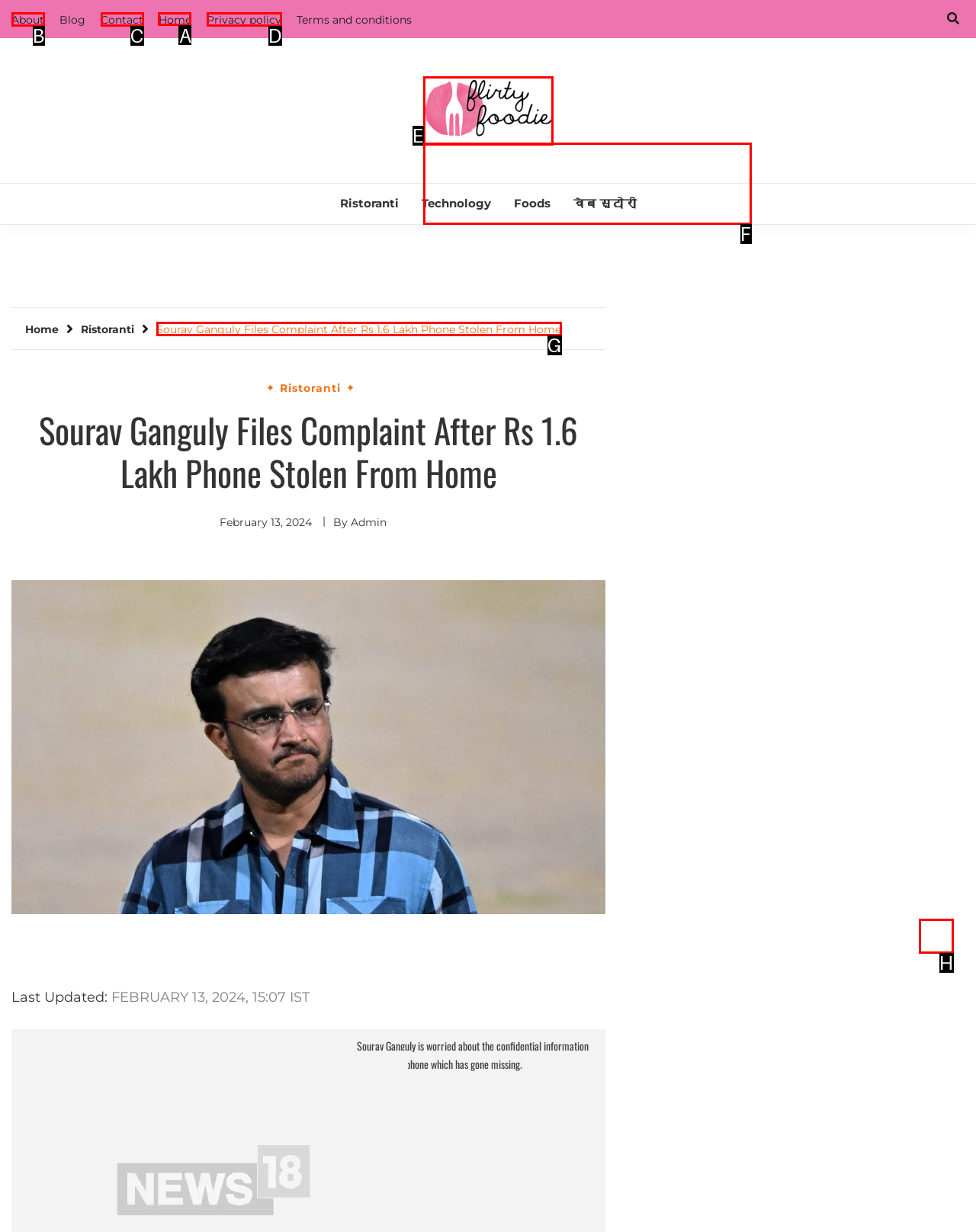Indicate which HTML element you need to click to complete the task: Visit the 'Home' page. Provide the letter of the selected option directly.

A